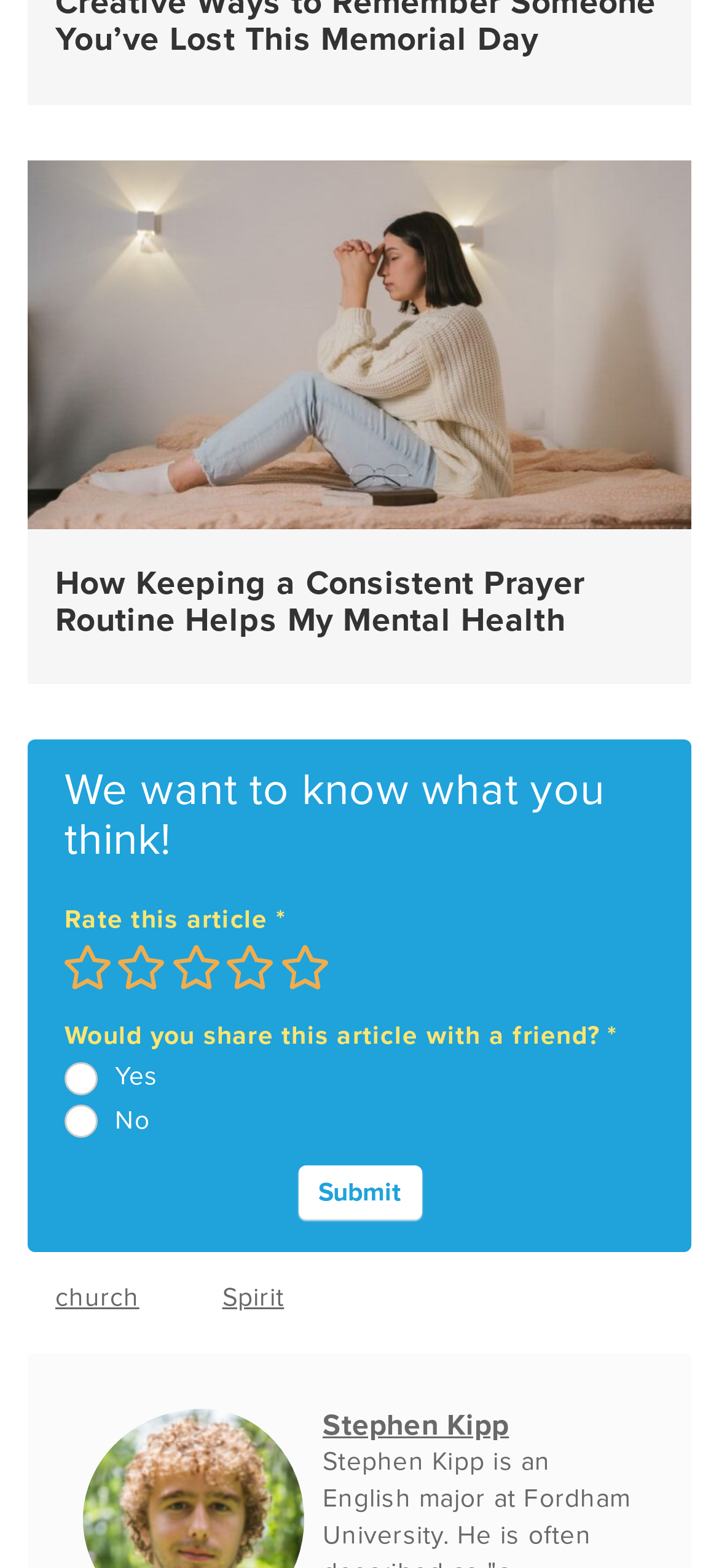From the element description parent_node: 1 Star name="item_meta[127]" value="4", predict the bounding box coordinates of the UI element. The coordinates must be specified in the format (top-left x, top-left y, bottom-right x, bottom-right y) and should be within the 0 to 1 range.

[0.316, 0.603, 0.349, 0.619]